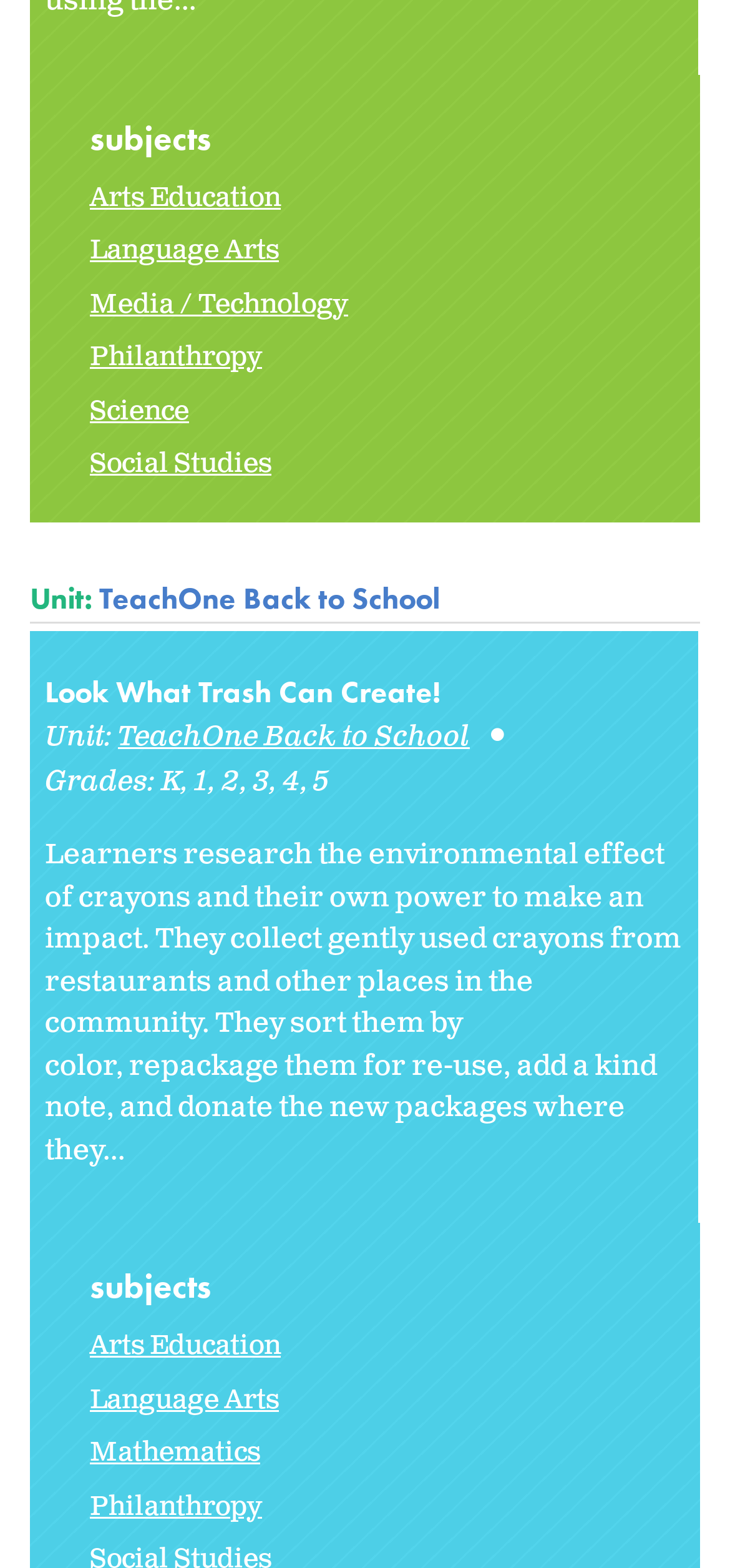Locate the bounding box coordinates of the element to click to perform the following action: 'View TeachOne Back to School unit'. The coordinates should be given as four float values between 0 and 1, in the form of [left, top, right, bottom].

[0.136, 0.369, 0.603, 0.394]